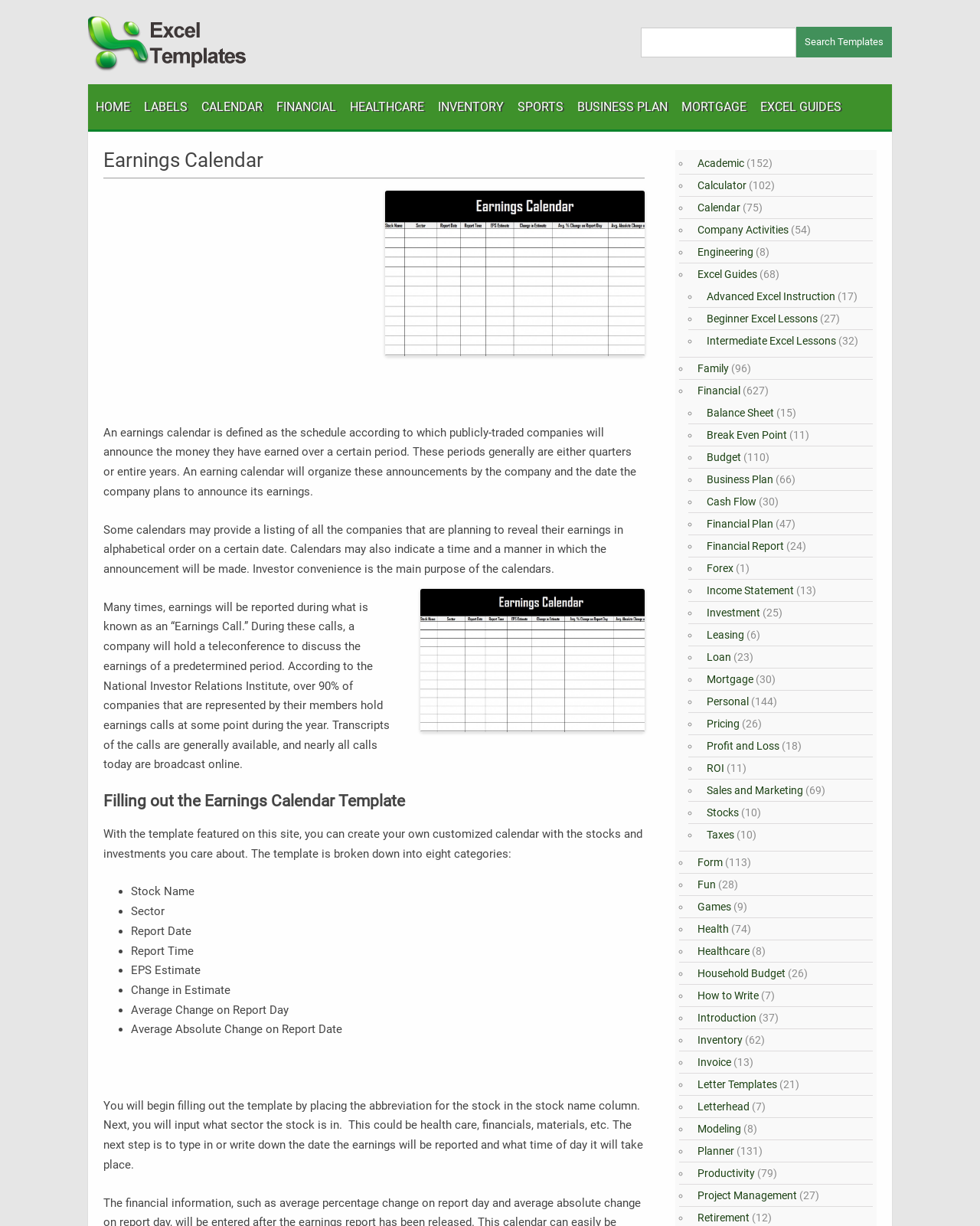Observe the image and answer the following question in detail: What is the purpose of an earnings call?

An earnings call is a teleconference where a company discusses its earnings of a predetermined period. According to the National Investor Relations Institute, over 90% of companies represented by their members hold earnings calls at some point during the year, and transcripts of the calls are generally available online.